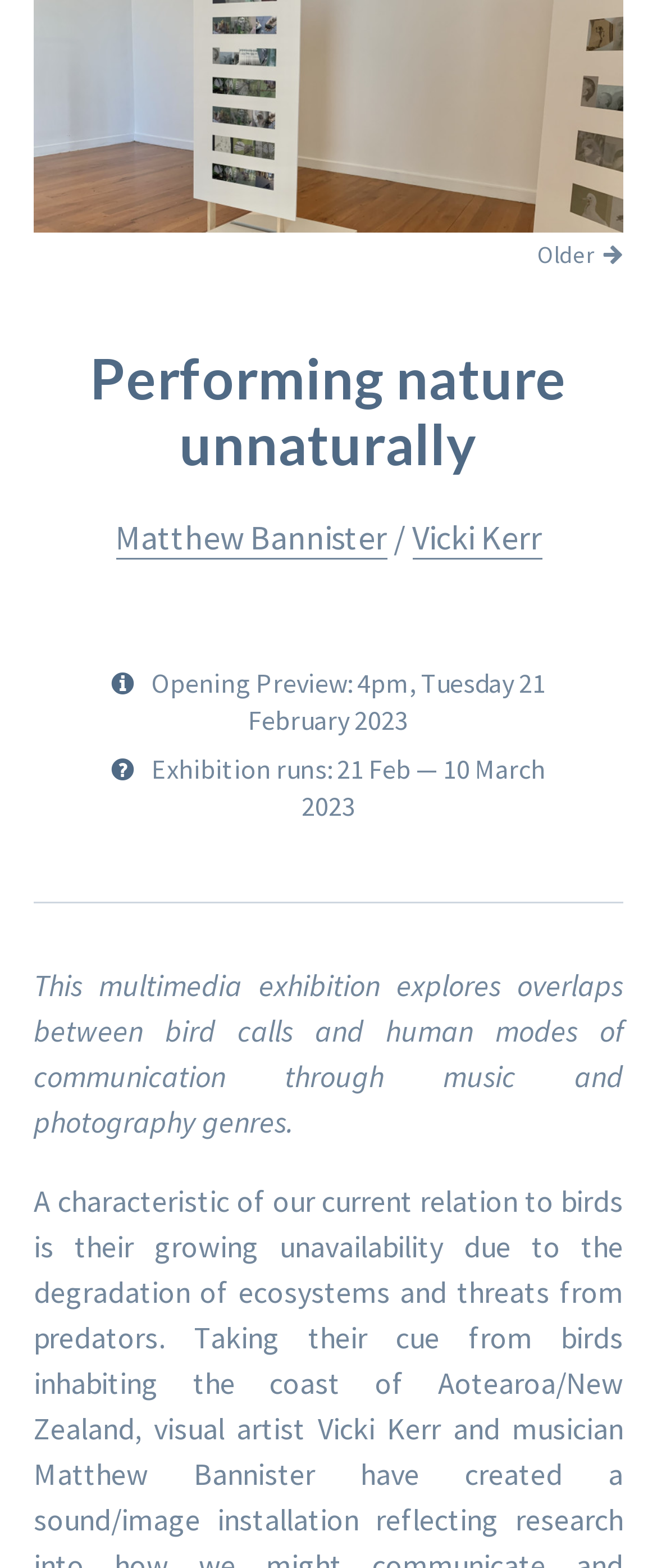Determine the bounding box of the UI element mentioned here: "Older". The coordinates must be in the format [left, top, right, bottom] with values ranging from 0 to 1.

[0.818, 0.148, 0.949, 0.177]